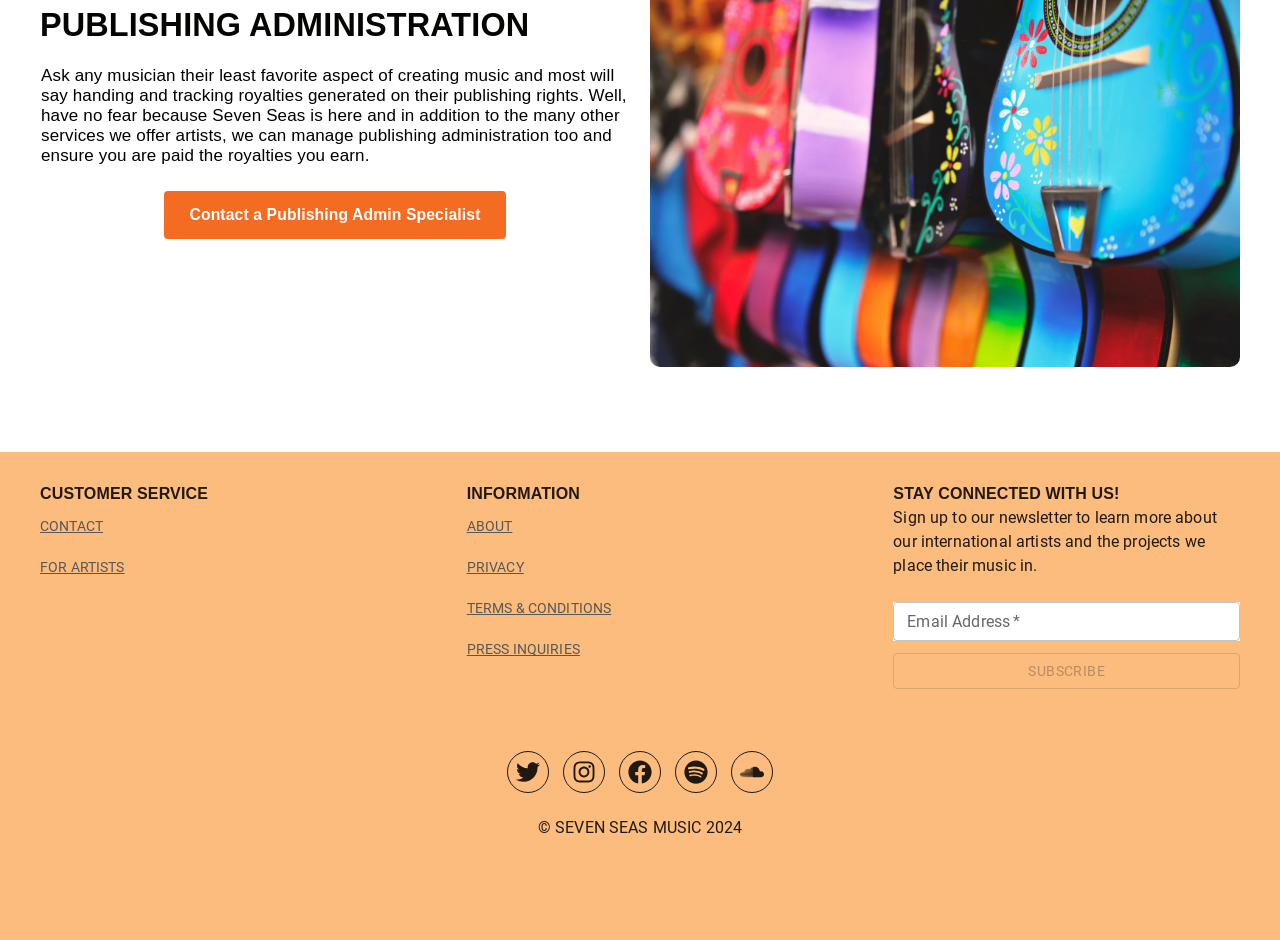Determine the bounding box coordinates for the clickable element to execute this instruction: "Contact the customer service". Provide the coordinates as four float numbers between 0 and 1, i.e., [left, top, right, bottom].

[0.031, 0.538, 0.302, 0.582]